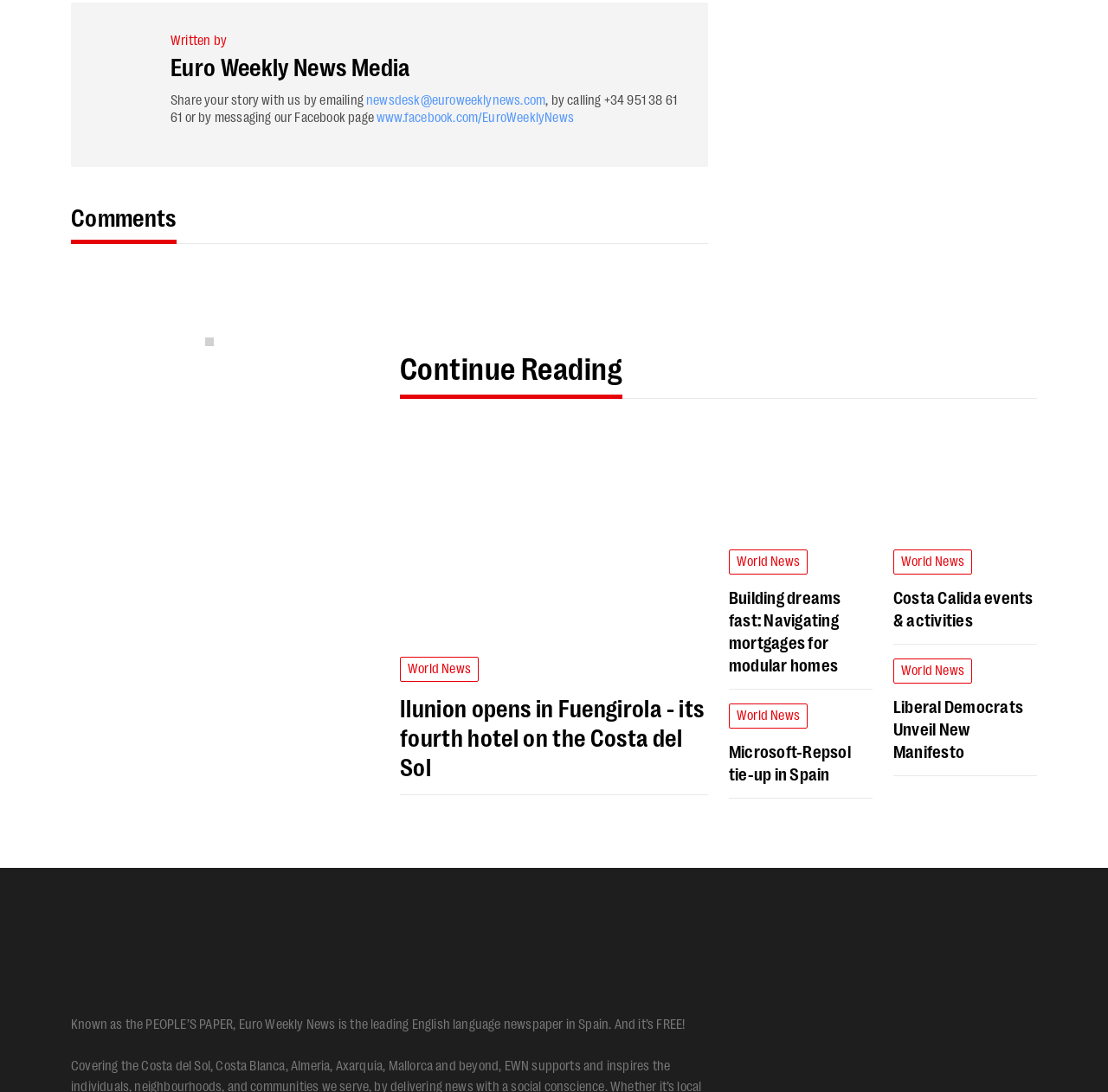Identify the bounding box coordinates for the element that needs to be clicked to fulfill this instruction: "Click on the 'World News' link". Provide the coordinates in the format of four float numbers between 0 and 1: [left, top, right, bottom].

[0.361, 0.602, 0.432, 0.625]